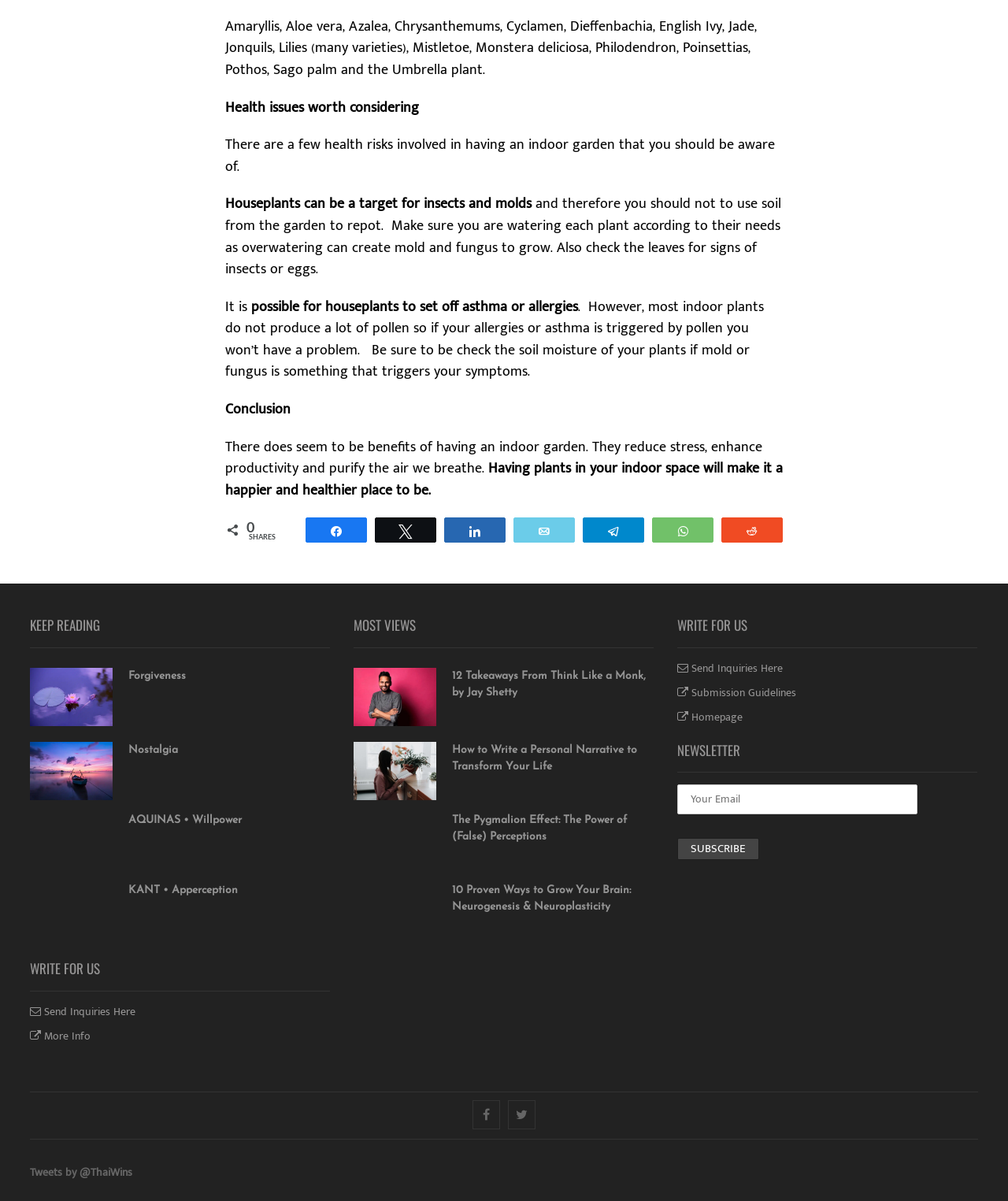Give a concise answer of one word or phrase to the question: 
What is the function of the 'WRITE FOR US' section?

to submit articles